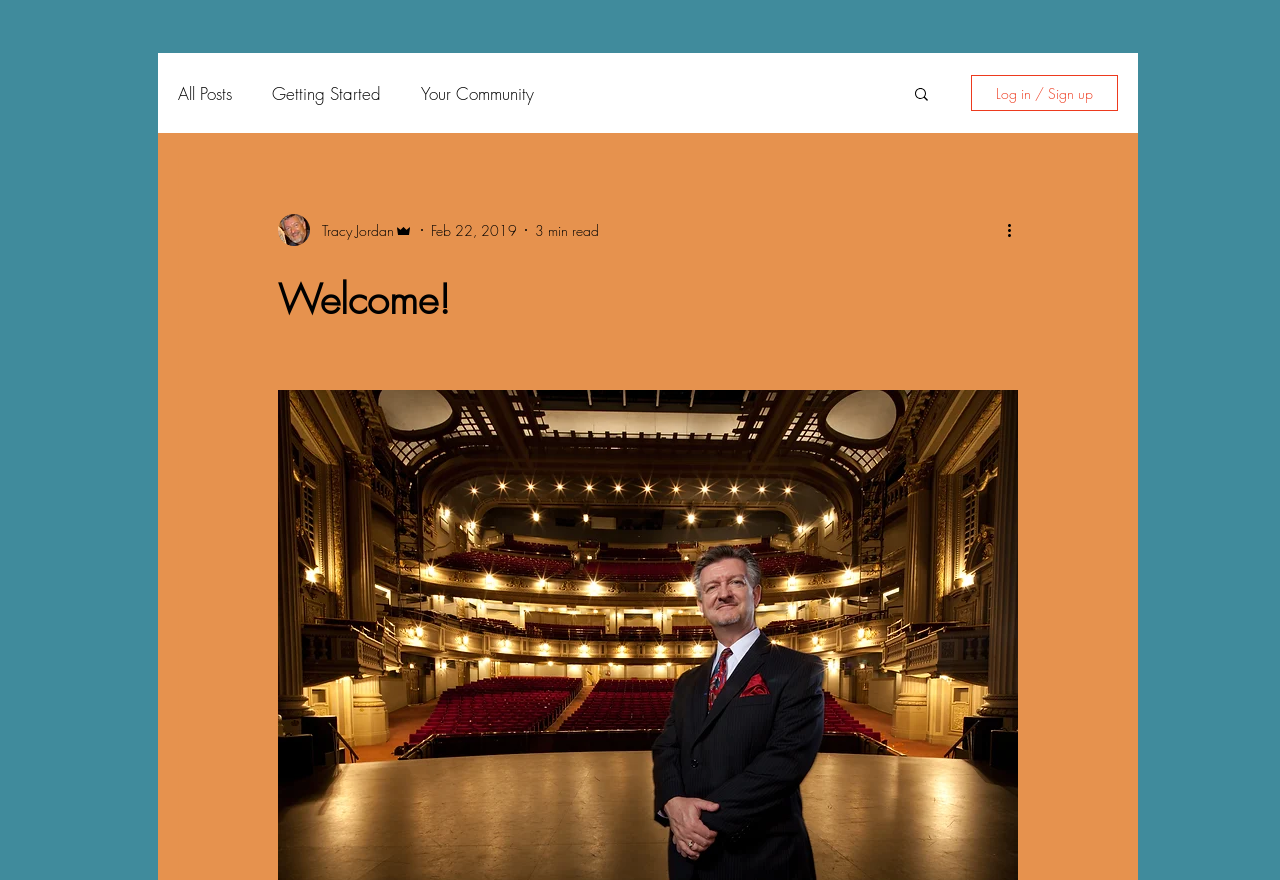Based on the image, provide a detailed and complete answer to the question: 
What is the category of the blog post?

By examining the navigation links, I found a link with the text 'Getting Started' which is likely to be the category of the blog post, as it is located near other navigation links.